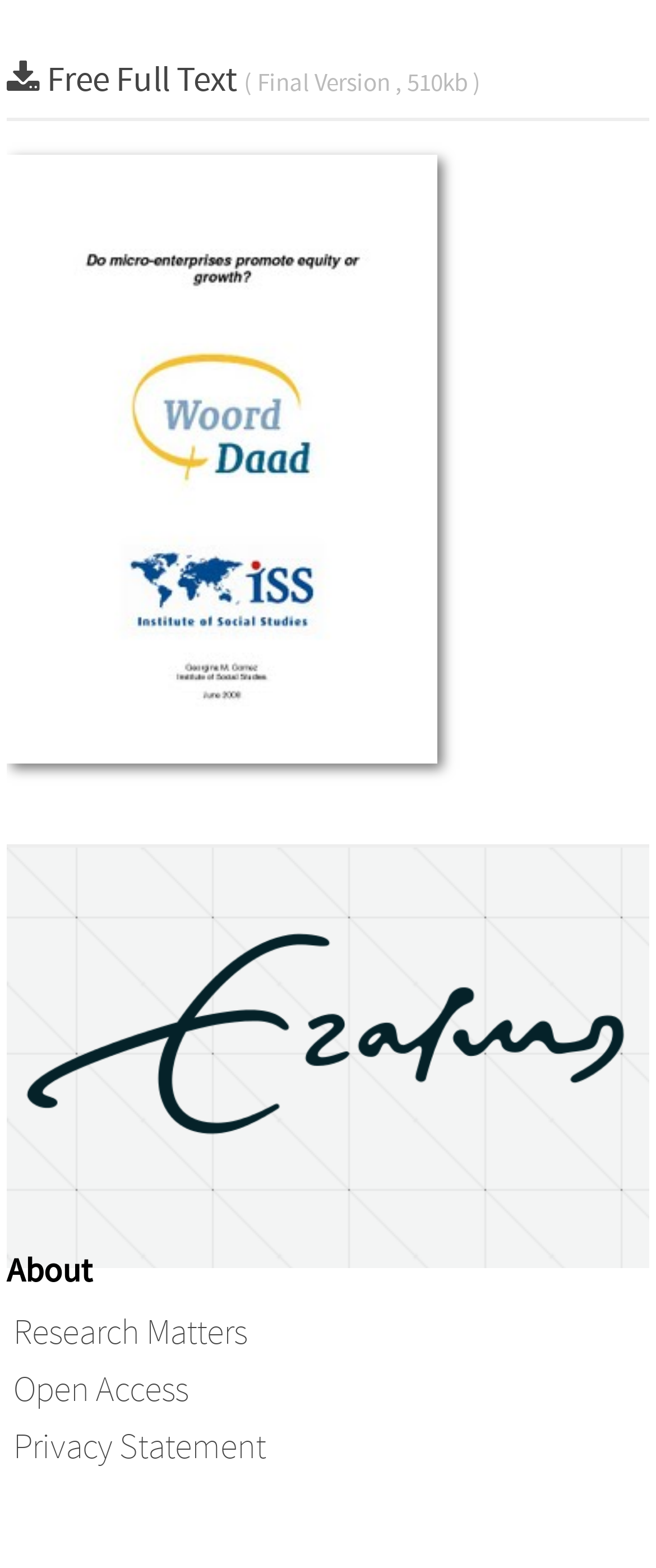What is the file size of the full text?
Please provide a comprehensive answer based on the contents of the image.

The link 'Free Full Text ( Final Version, 510kb )' indicates that the full text is available for download, and its file size is 510kb.